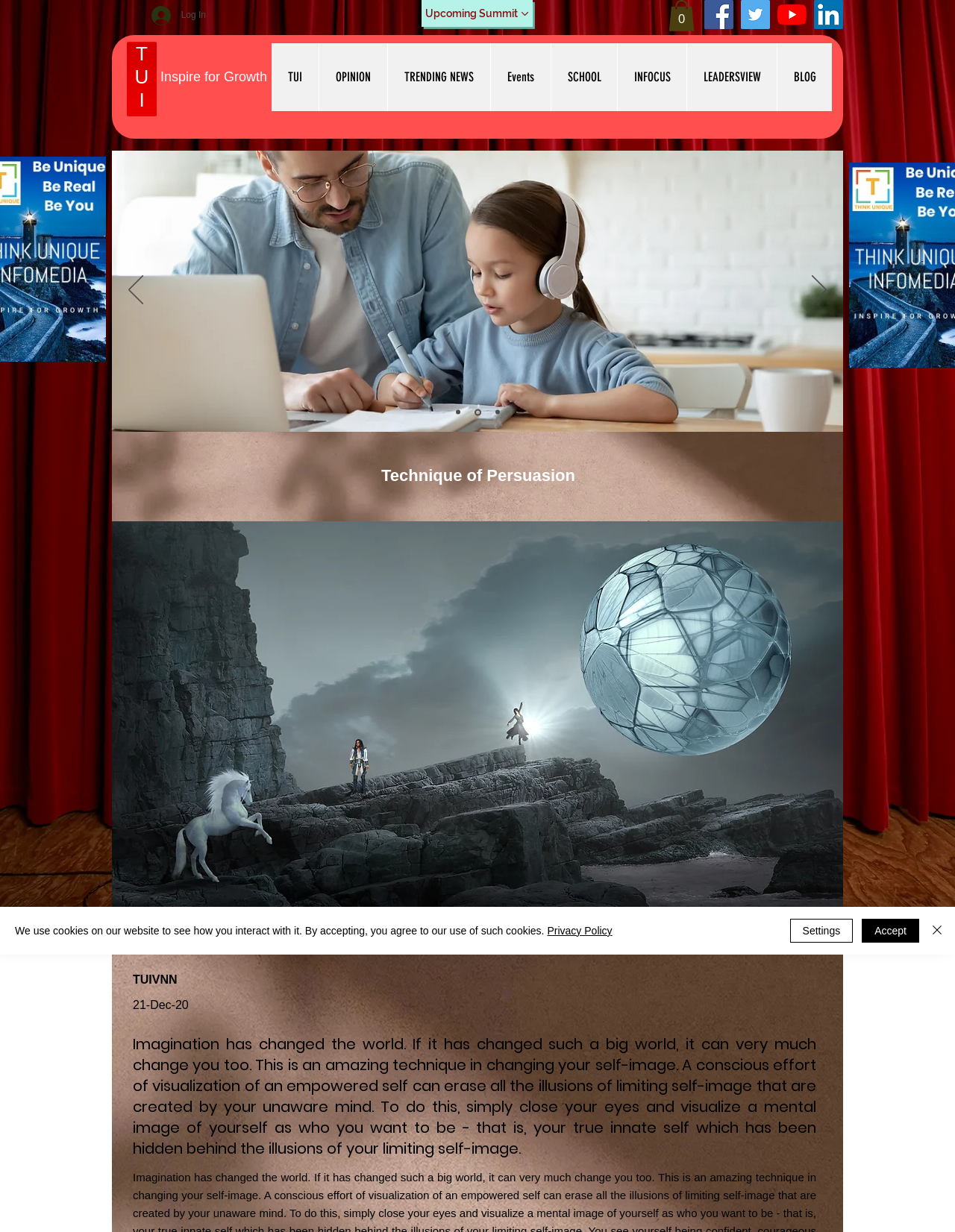Highlight the bounding box coordinates of the element that should be clicked to carry out the following instruction: "Go to TU page". The coordinates must be given as four float numbers ranging from 0 to 1, i.e., [left, top, right, bottom].

[0.141, 0.034, 0.156, 0.071]